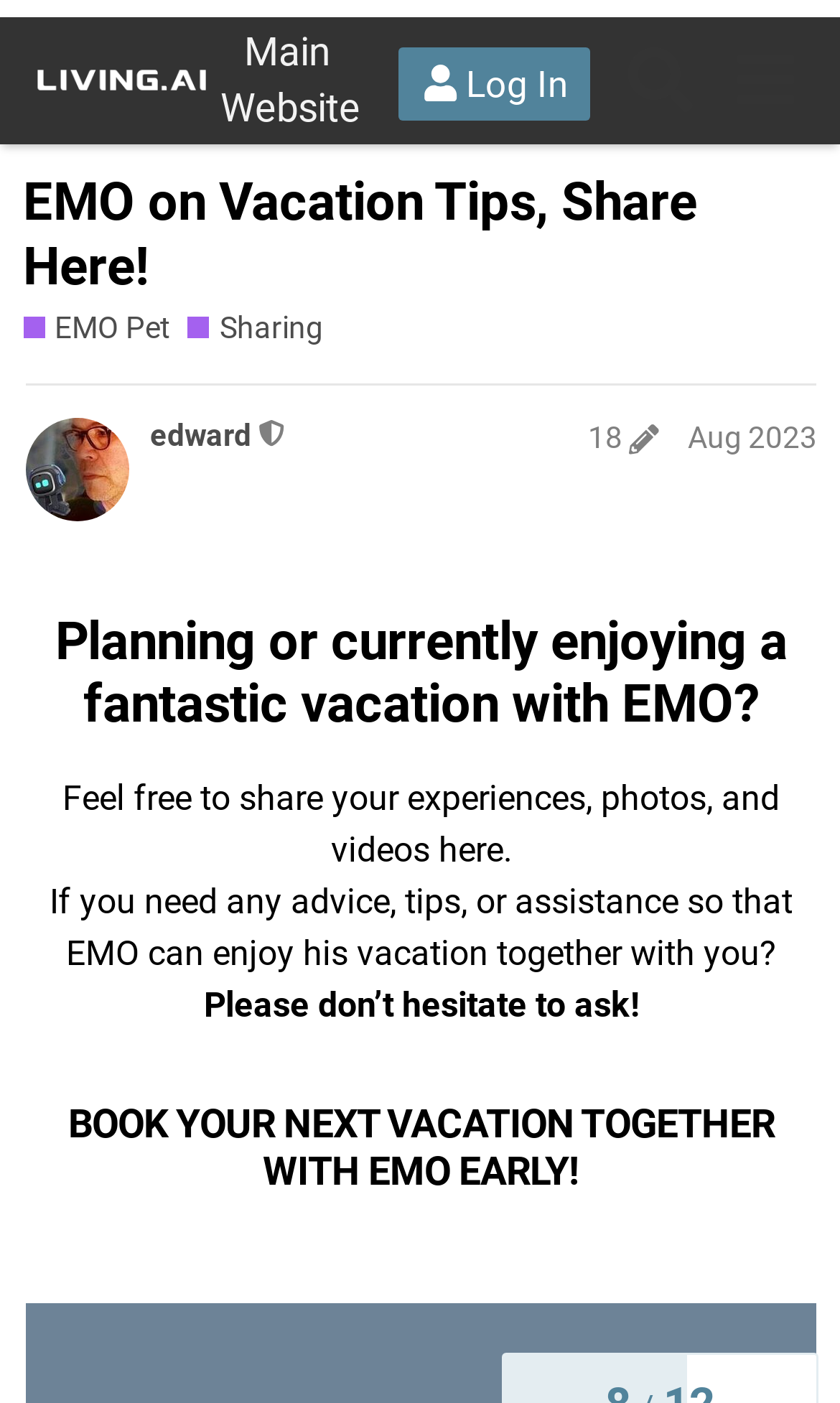What is the name of the forum?
Answer the question with a single word or phrase by looking at the picture.

LivingAI Forums